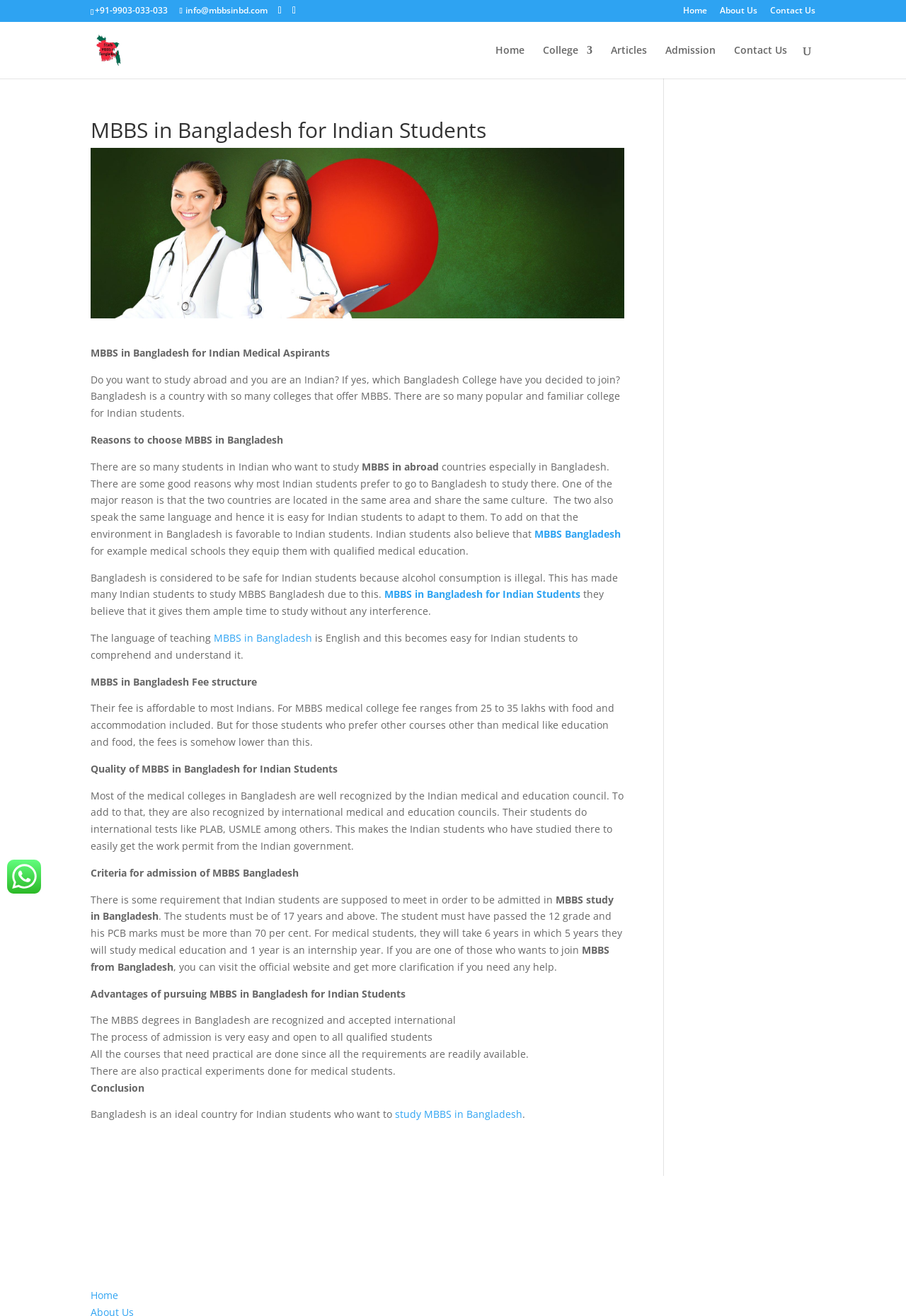Is the MBBS degree from Bangladesh recognized internationally?
Give a one-word or short phrase answer based on the image.

Yes